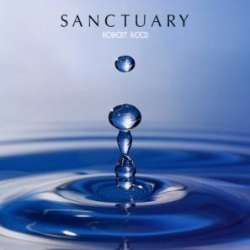Where is the album title 'SANCTUARY' located on the cover?
Refer to the image and provide a one-word or short phrase answer.

Top